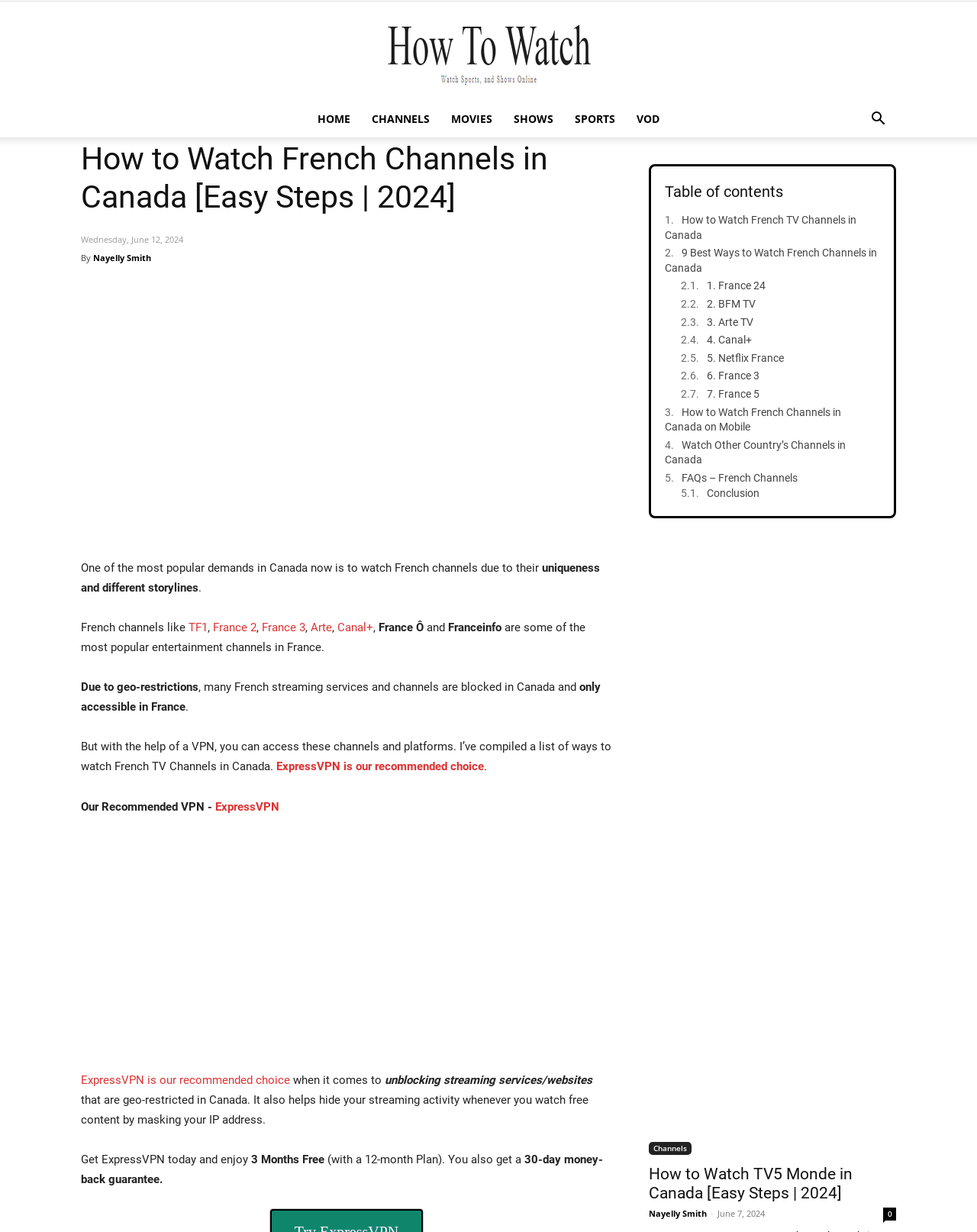Can you extract the primary headline text from the webpage?

How to Watch French Channels in Canada [Easy Steps | 2024]